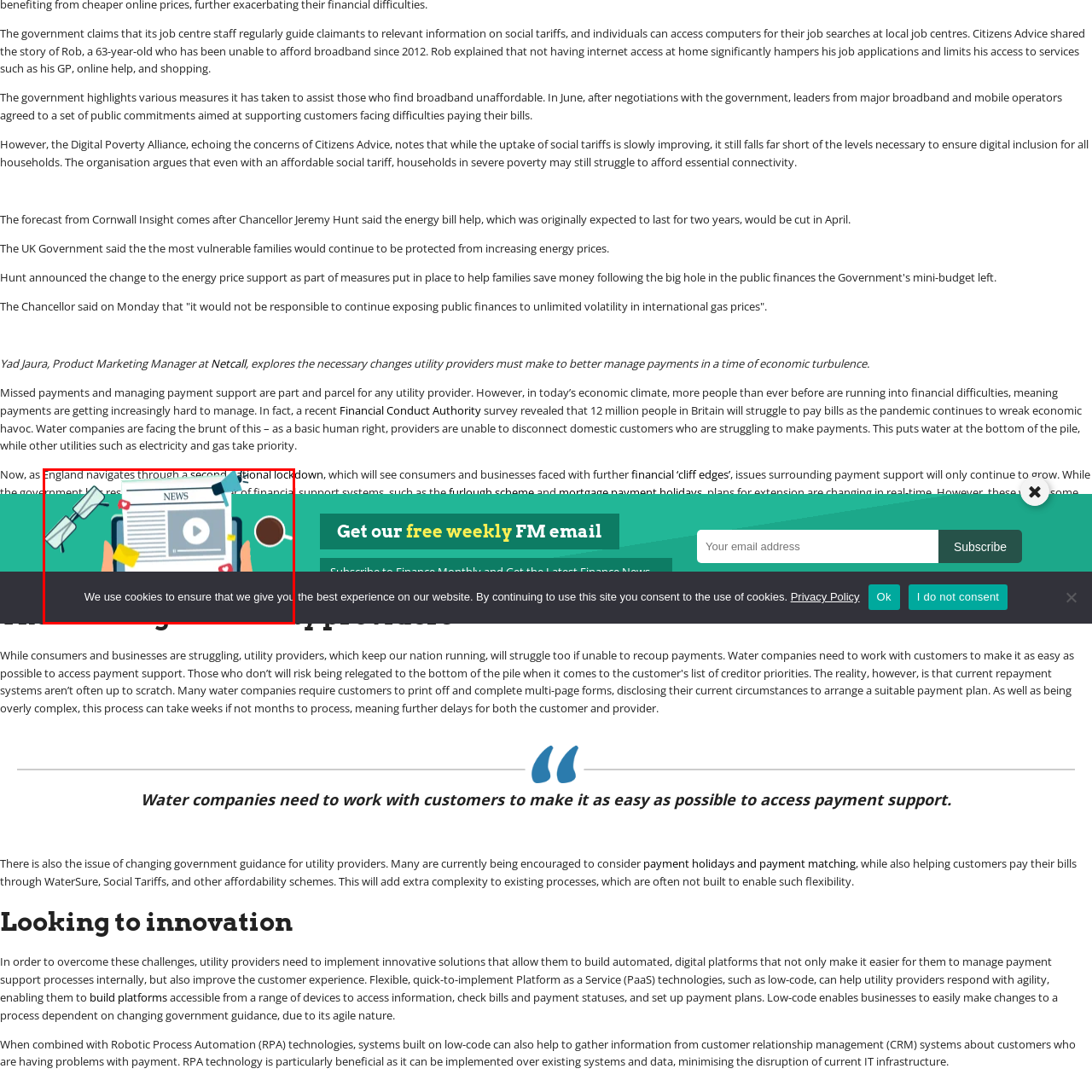Pay attention to the image inside the red rectangle, What is the context of the scene? Answer briefly with a single word or phrase.

Second national lockdown in England